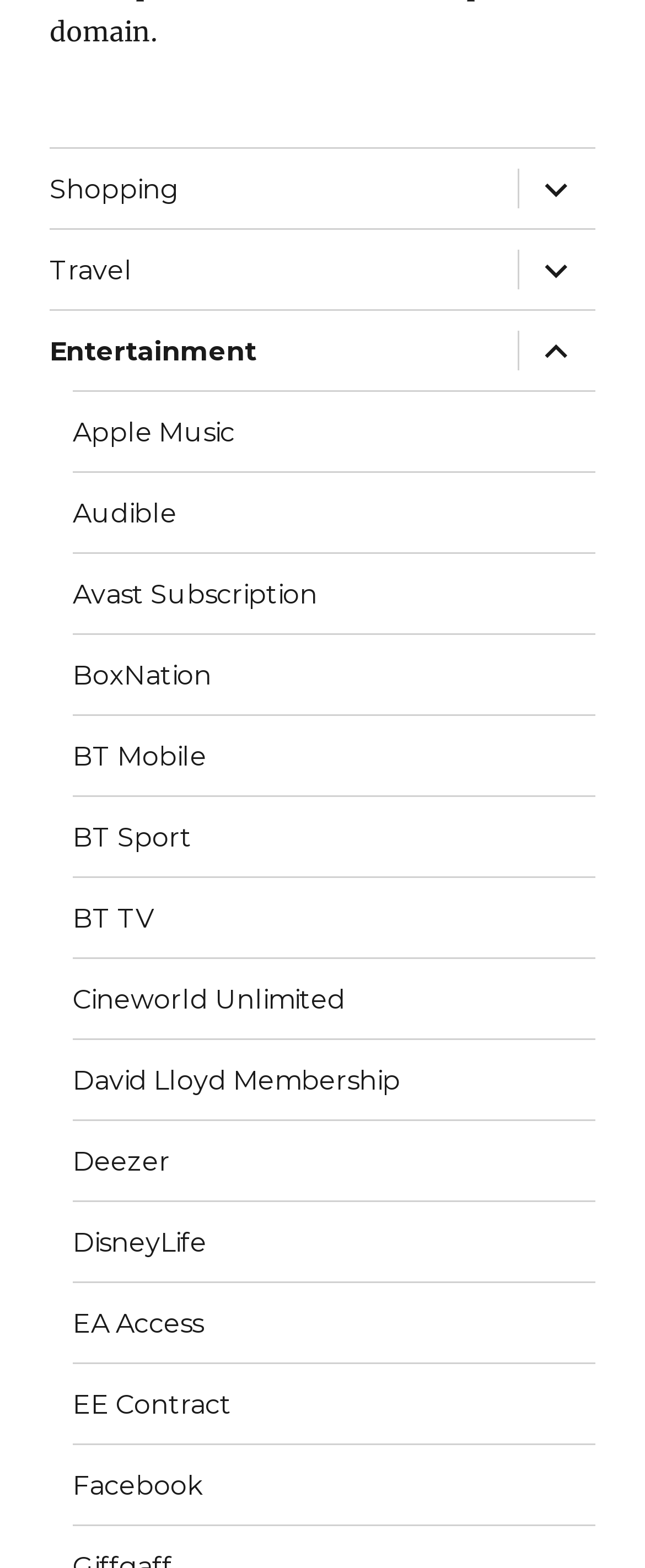Ascertain the bounding box coordinates for the UI element detailed here: "EE Contract". The coordinates should be provided as [left, top, right, bottom] with each value being a float between 0 and 1.

[0.113, 0.87, 0.923, 0.921]